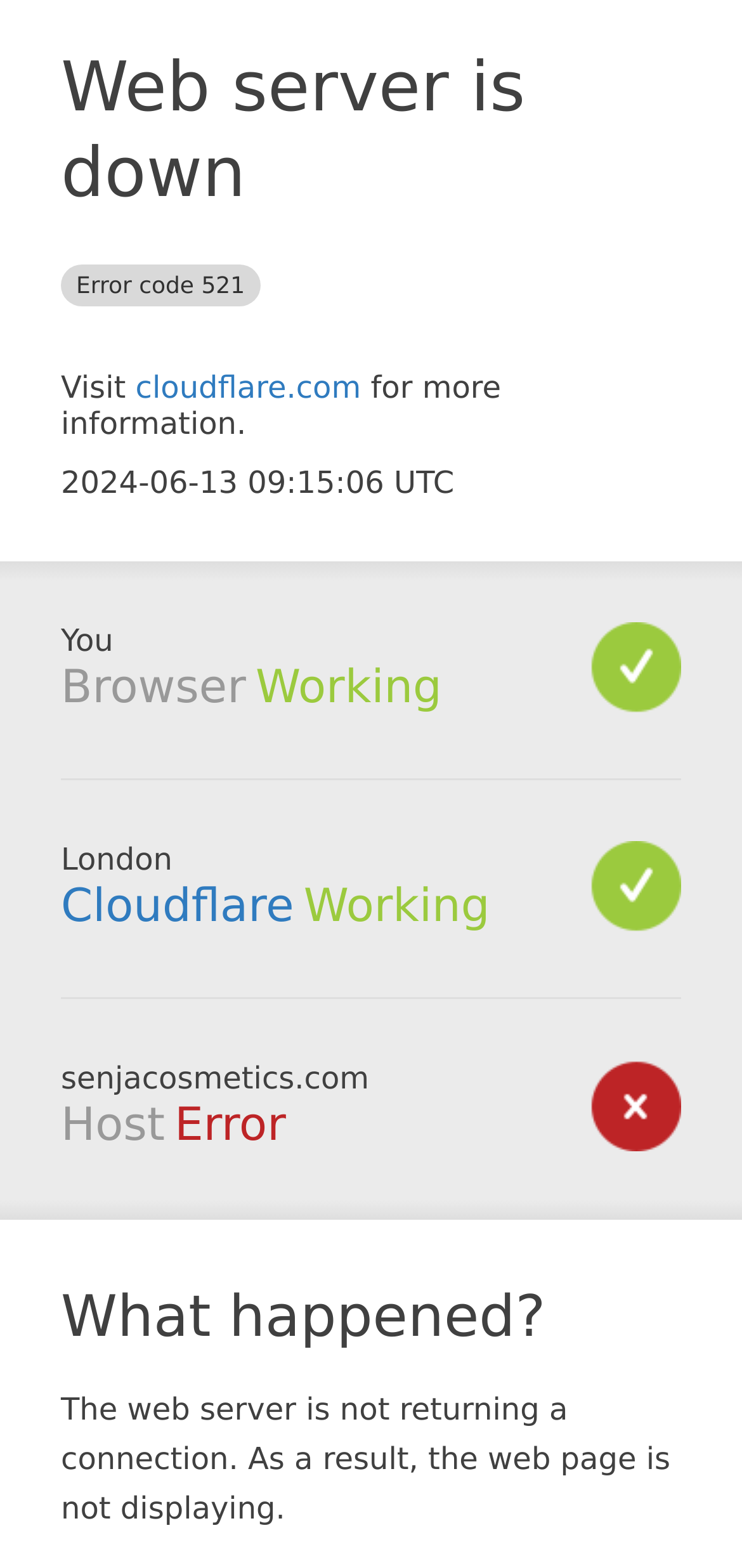What is the location of the user?
Look at the screenshot and respond with one word or a short phrase.

London